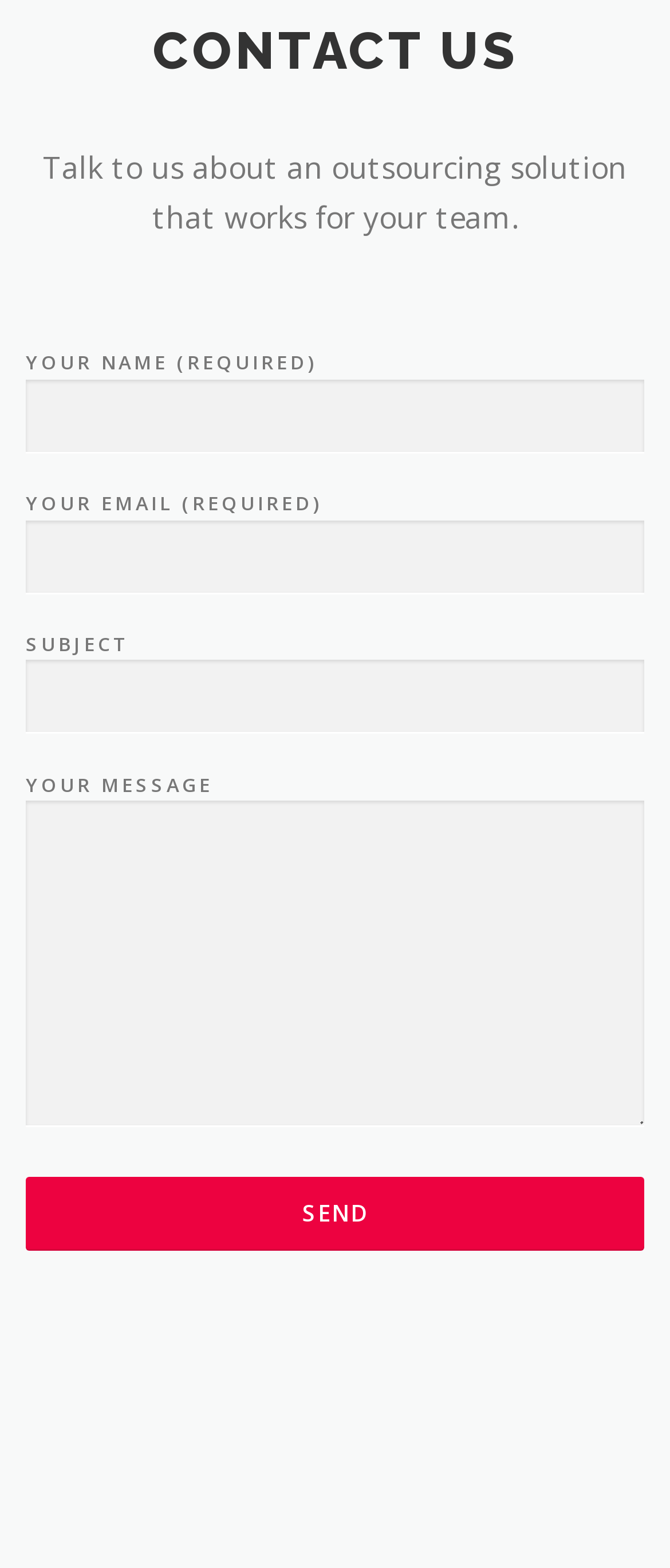Give a concise answer of one word or phrase to the question: 
How many fields are there in the contact form?

4